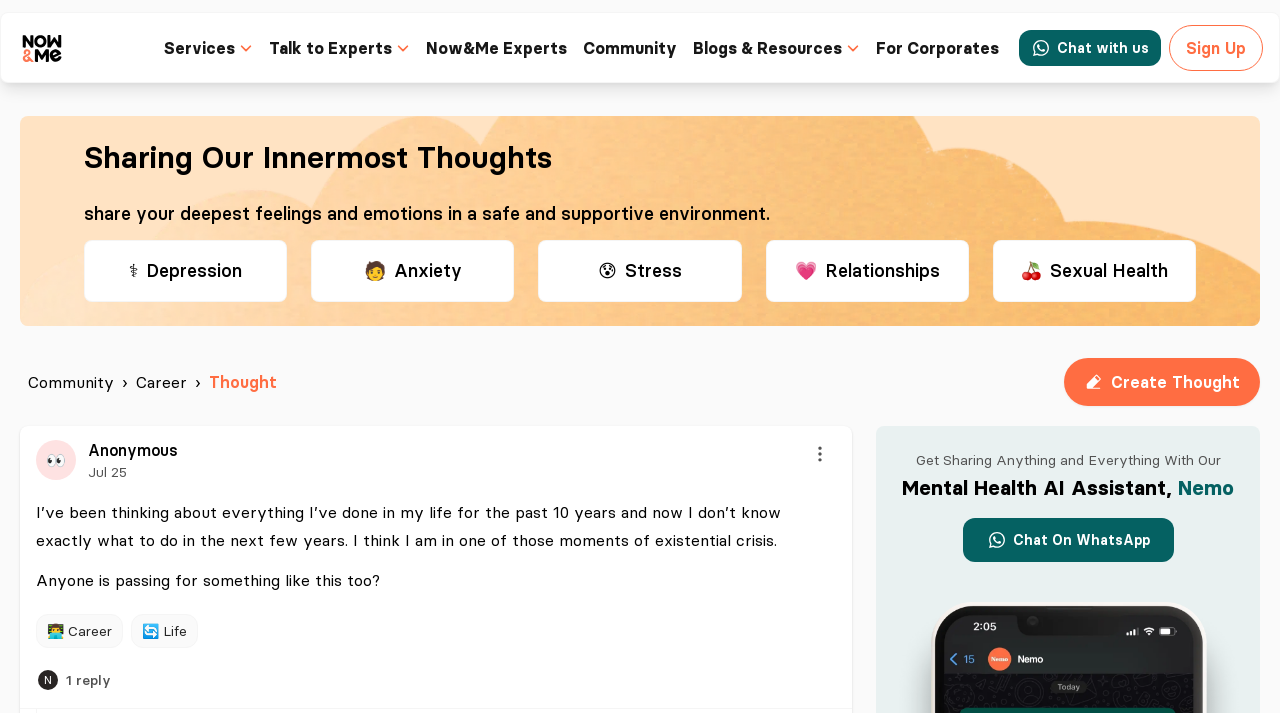Please provide the bounding box coordinates in the format (top-left x, top-left y, bottom-right x, bottom-right y). Remember, all values are floating point numbers between 0 and 1. What is the bounding box coordinate of the region described as: 🔄 Life

[0.105, 0.9, 0.159, 0.948]